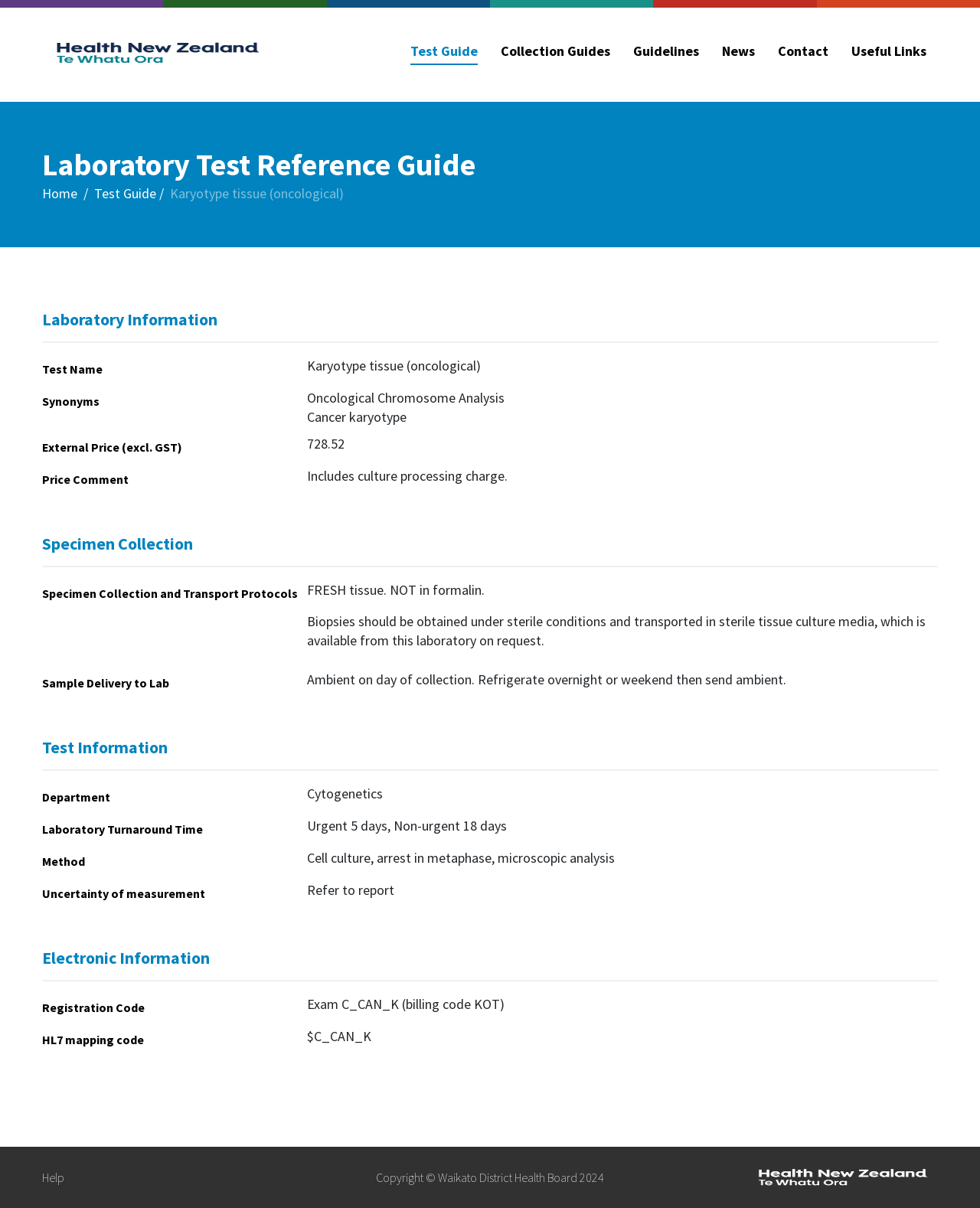Please find the bounding box coordinates of the element's region to be clicked to carry out this instruction: "Click on the 'Contact' link".

[0.782, 0.0, 0.857, 0.084]